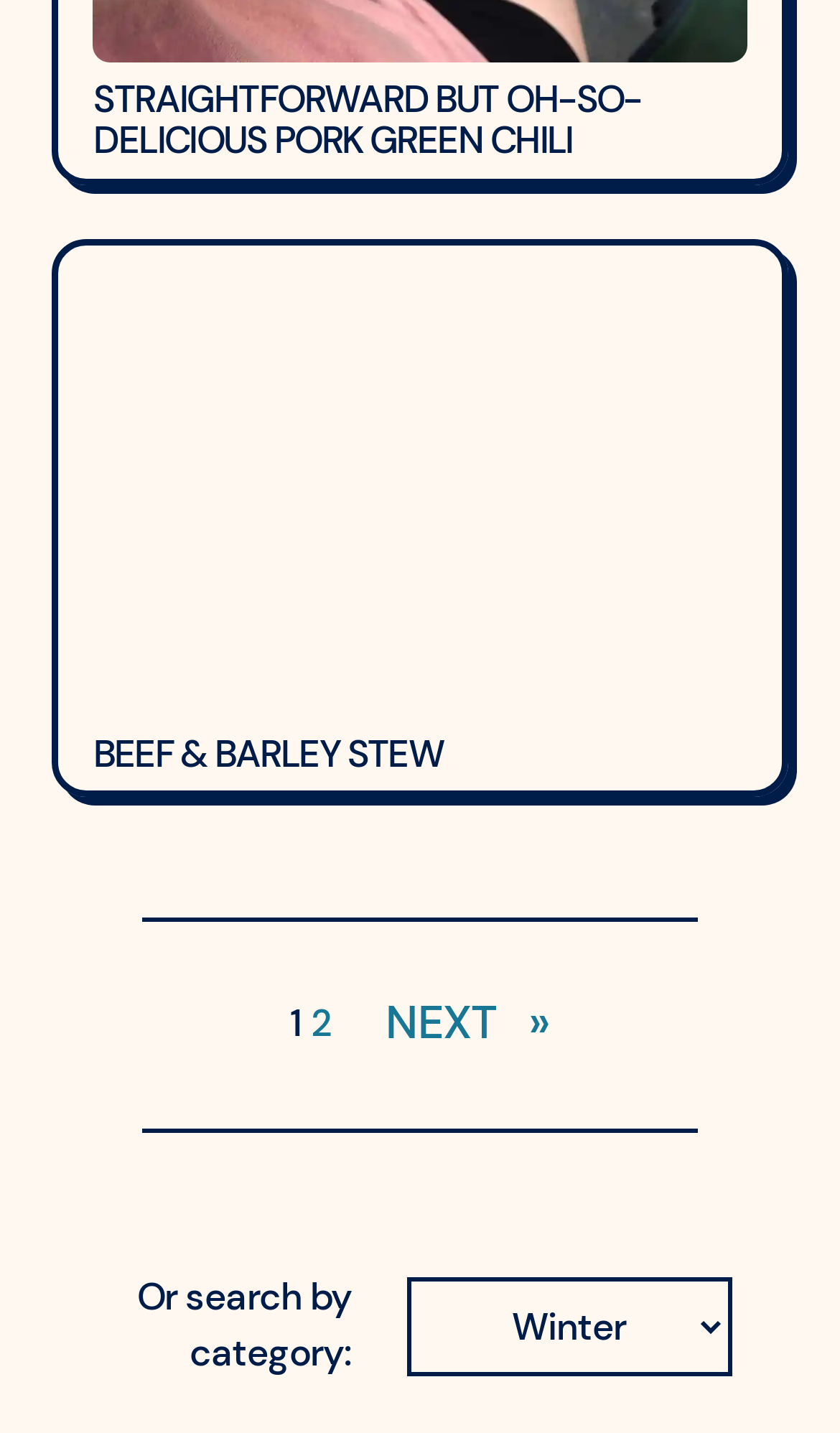Provide the bounding box coordinates for the UI element that is described as: "2".

[0.37, 0.698, 0.395, 0.731]